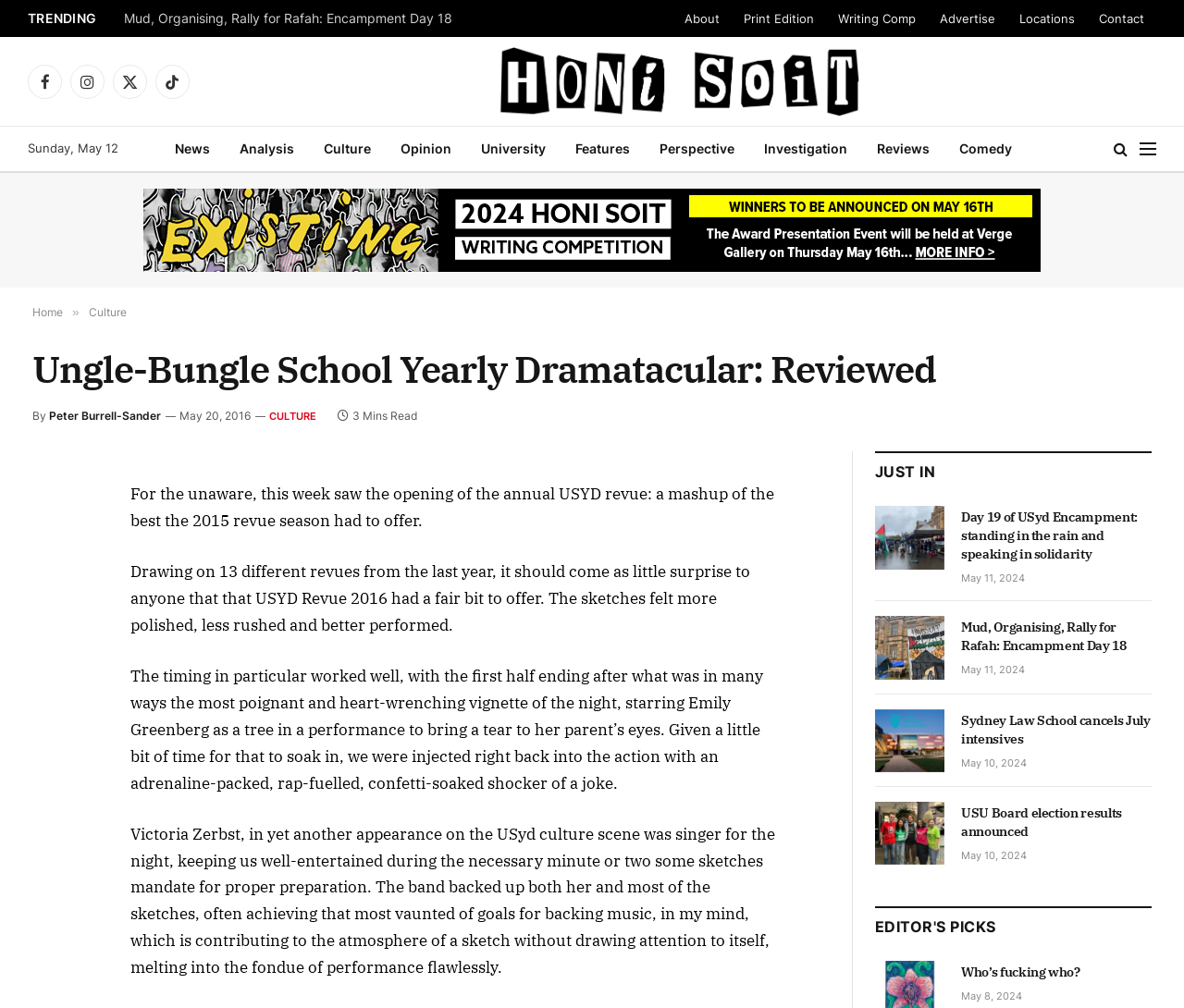What is the category of the reviewed article?
Give a single word or phrase answer based on the content of the image.

CULTURE